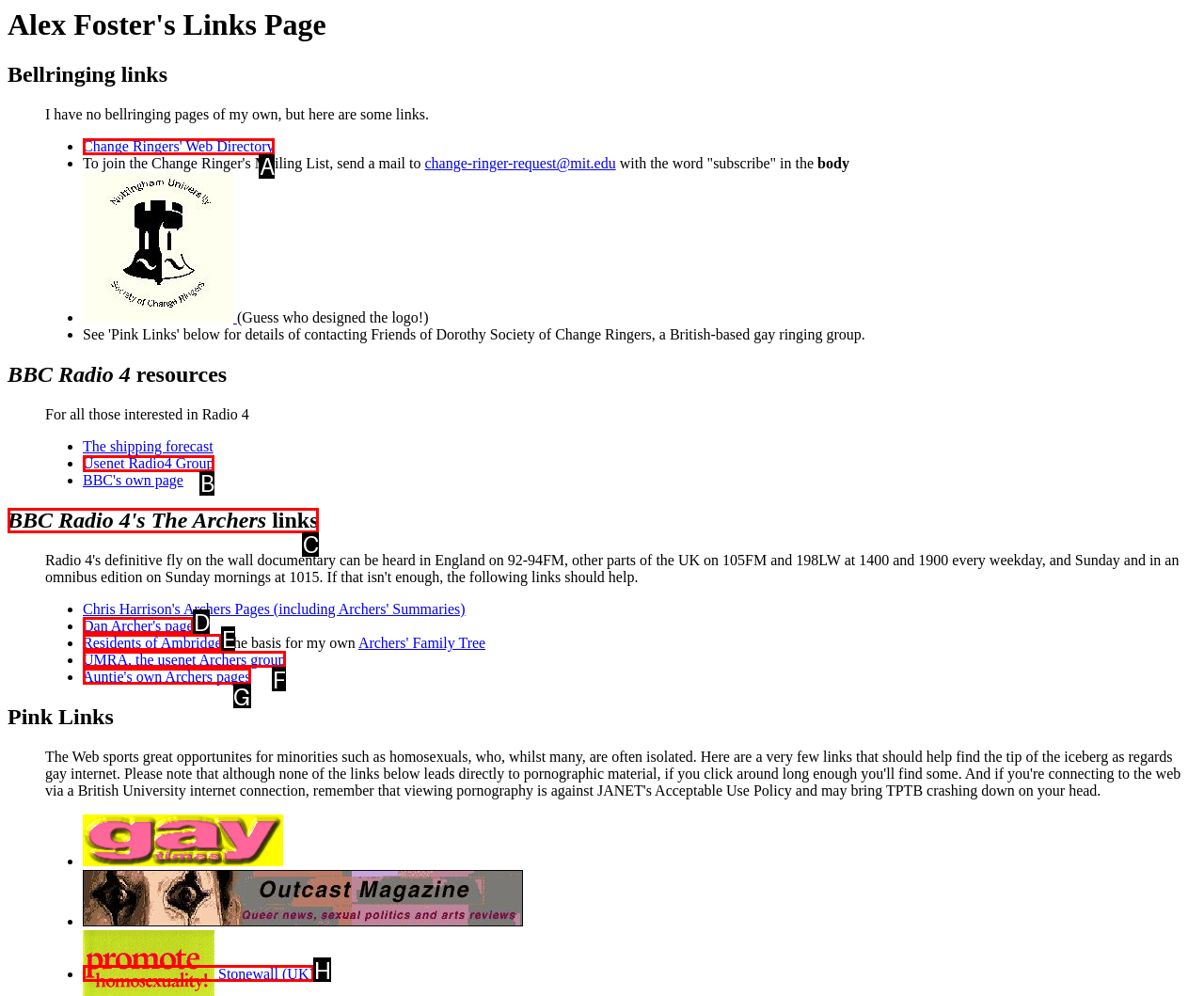Point out the HTML element I should click to achieve the following task: Enter your name in the 'Name' field Provide the letter of the selected option from the choices.

None